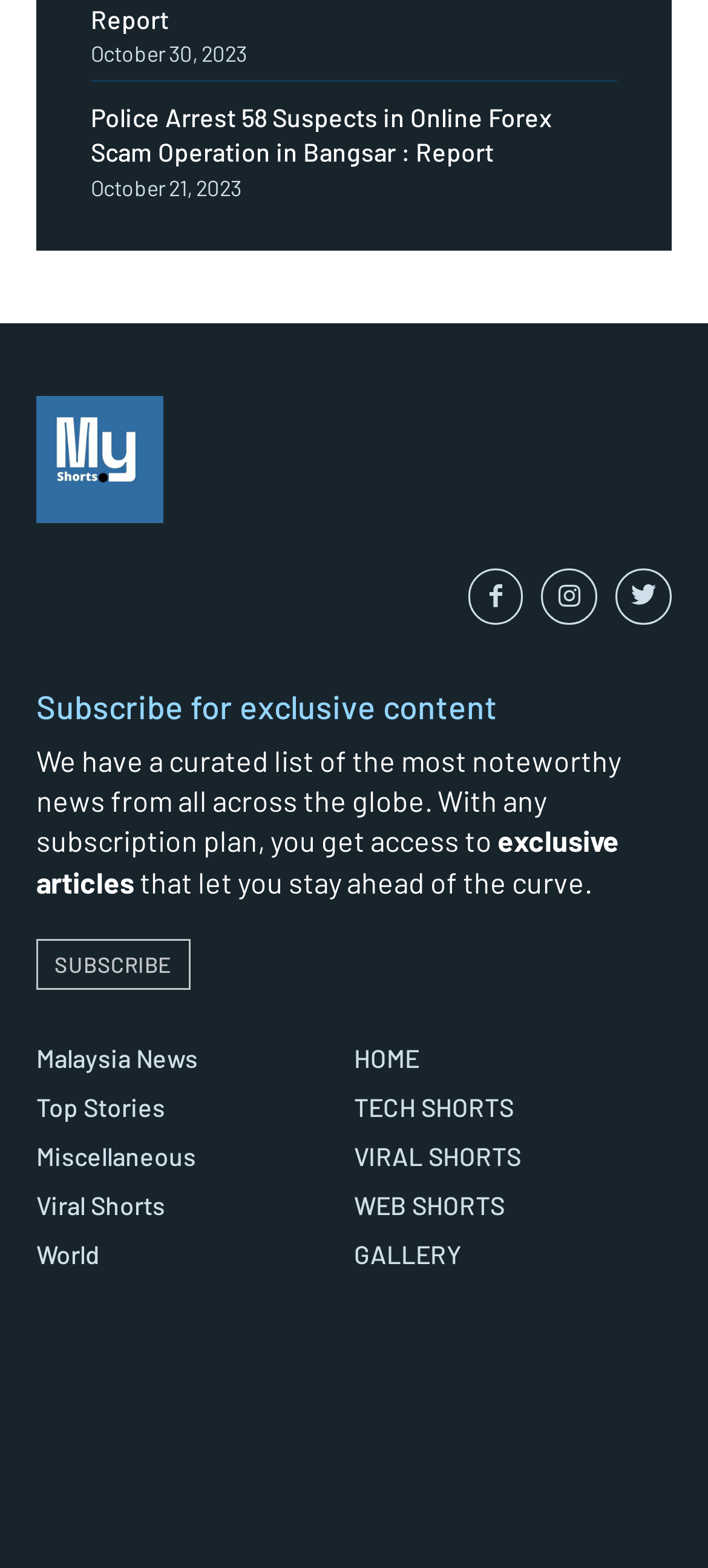How many social media links are available?
Give a one-word or short phrase answer based on the image.

3